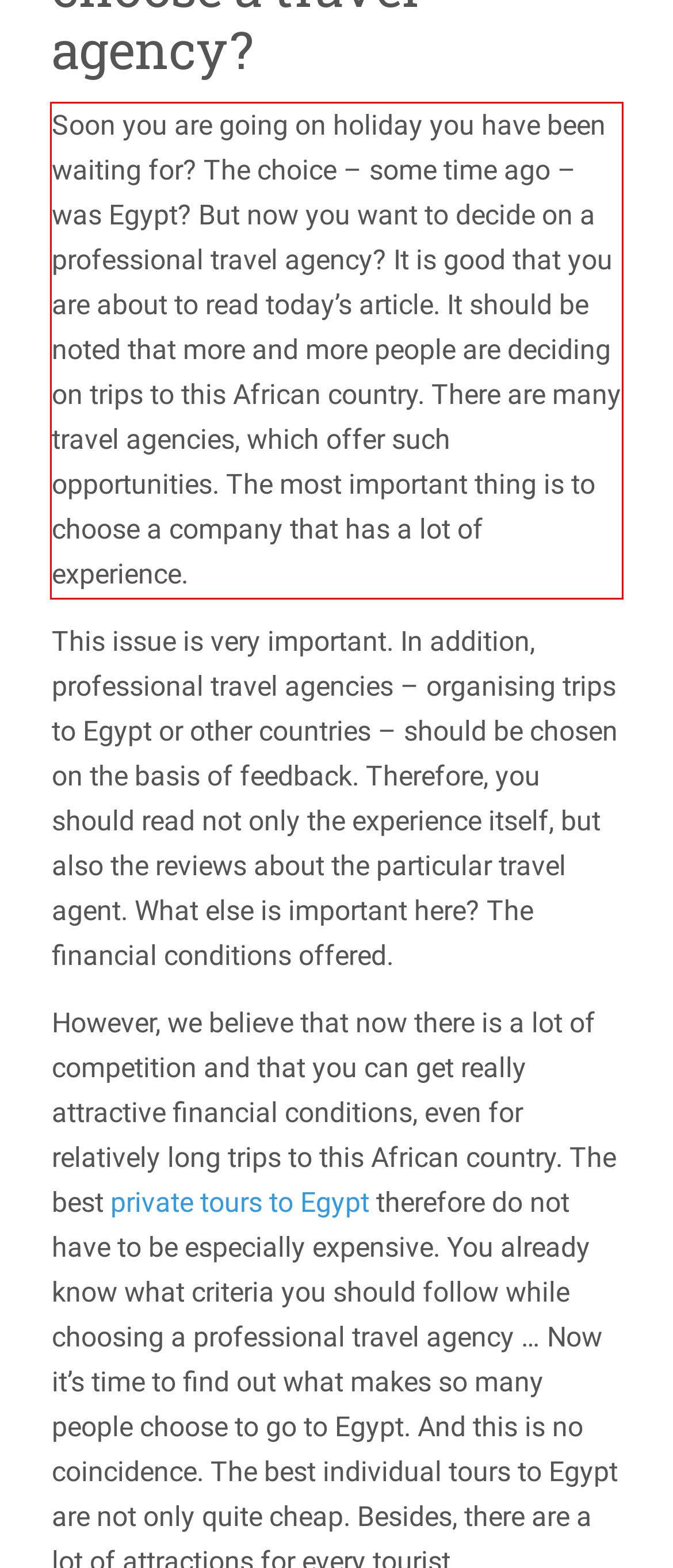With the provided screenshot of a webpage, locate the red bounding box and perform OCR to extract the text content inside it.

Soon you are going on holiday you have been waiting for? The choice – some time ago – was Egypt? But now you want to decide on a professional travel agency? It is good that you are about to read today’s article. It should be noted that more and more people are deciding on trips to this African country. There are many travel agencies, which offer such opportunities. The most important thing is to choose a company that has a lot of experience.